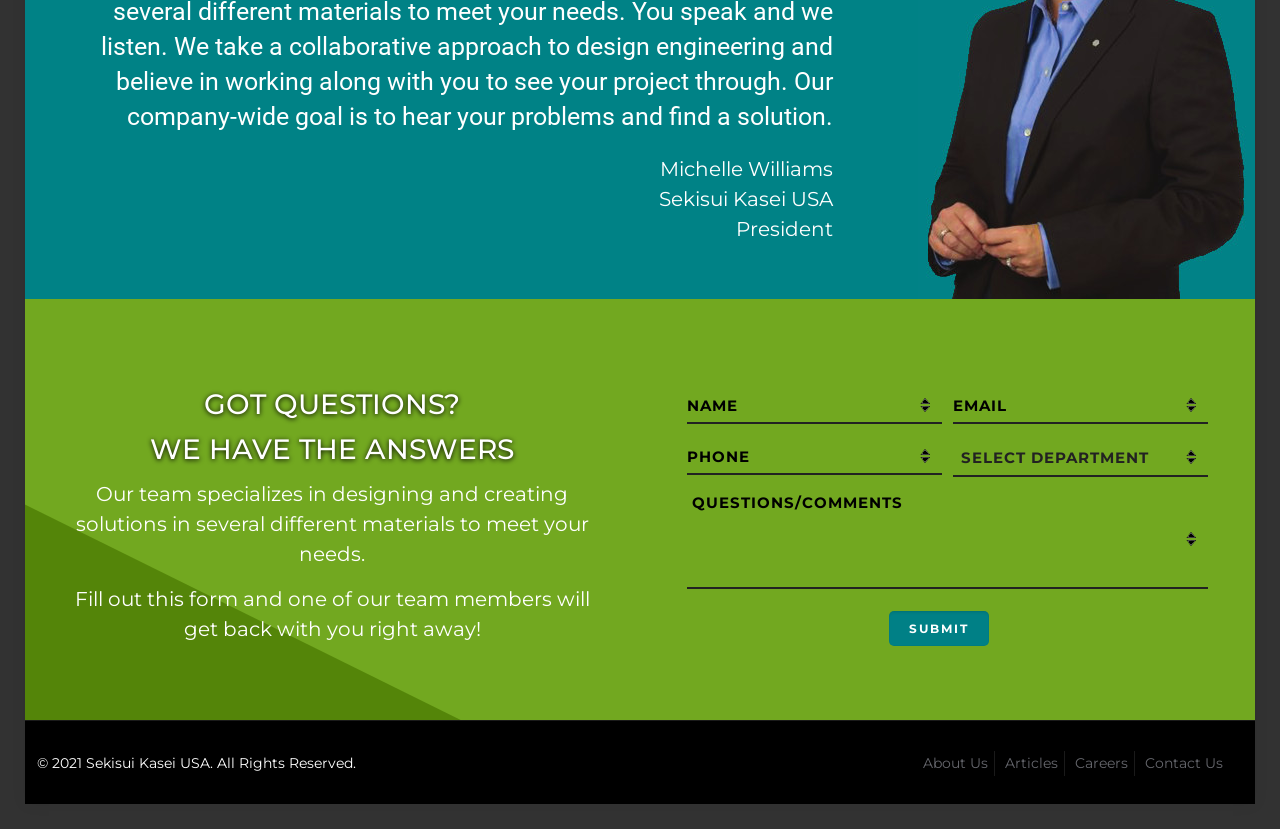Locate the bounding box coordinates of the area that needs to be clicked to fulfill the following instruction: "Click the submit button". The coordinates should be in the format of four float numbers between 0 and 1, namely [left, top, right, bottom].

[0.695, 0.737, 0.773, 0.779]